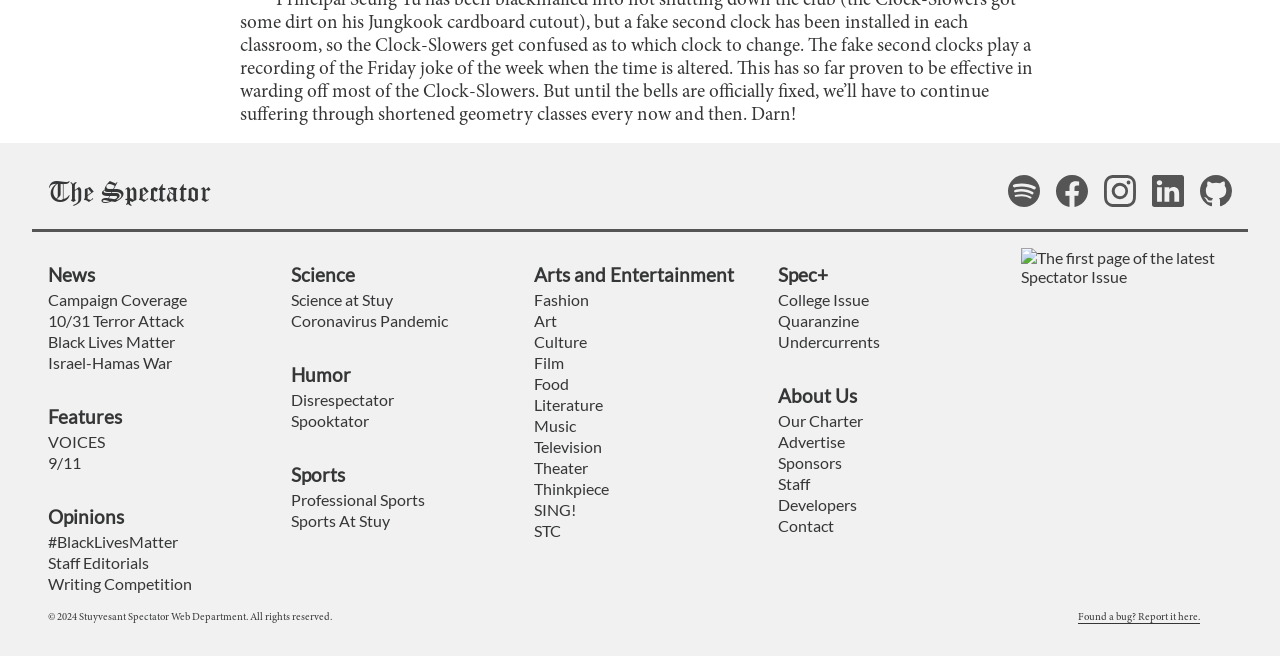Given the webpage screenshot and the description, determine the bounding box coordinates (top-left x, top-left y, bottom-right x, bottom-right y) that define the location of the UI element matching this description: aria-label="Issue undefined Volume undefined"

[0.797, 0.378, 0.962, 0.436]